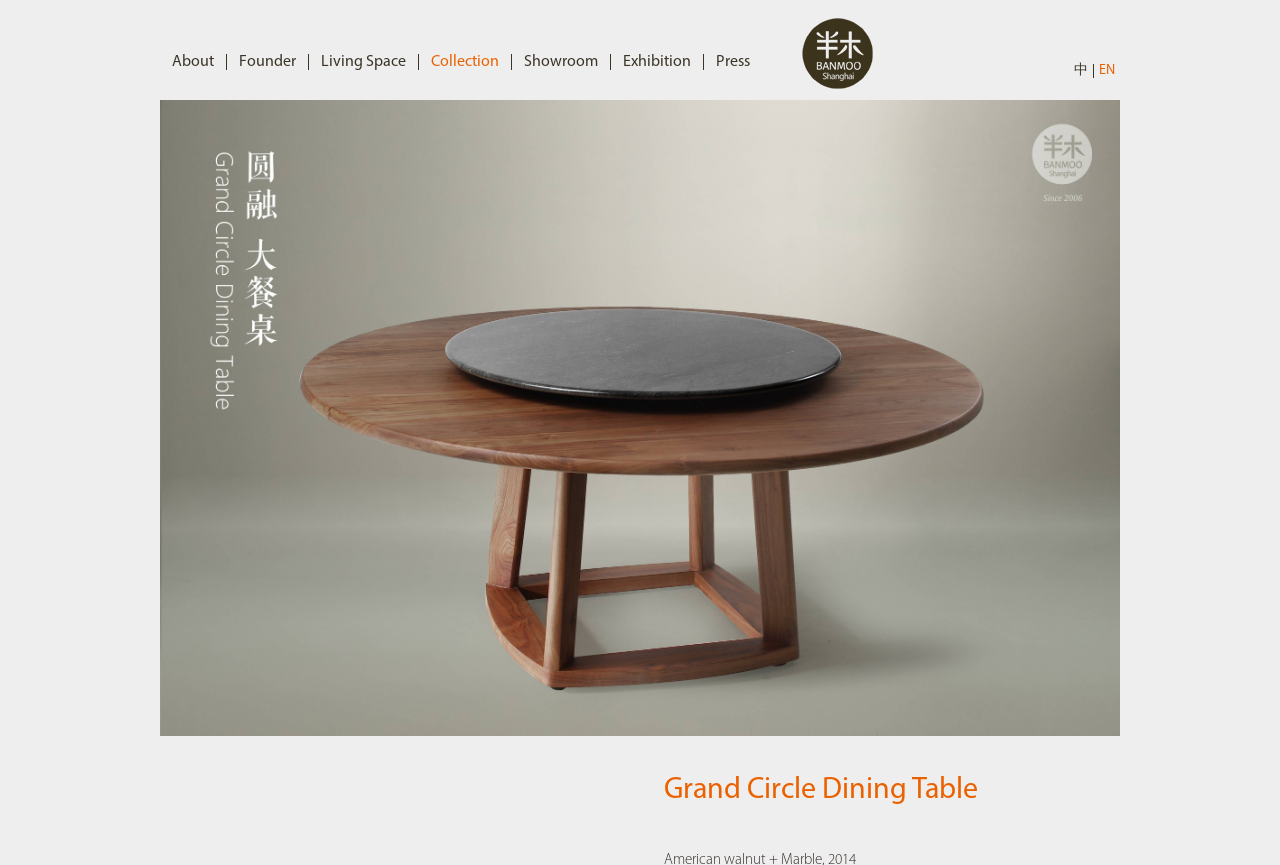Provide a one-word or brief phrase answer to the question:
What is the material of the dining table?

American walnut + Marble